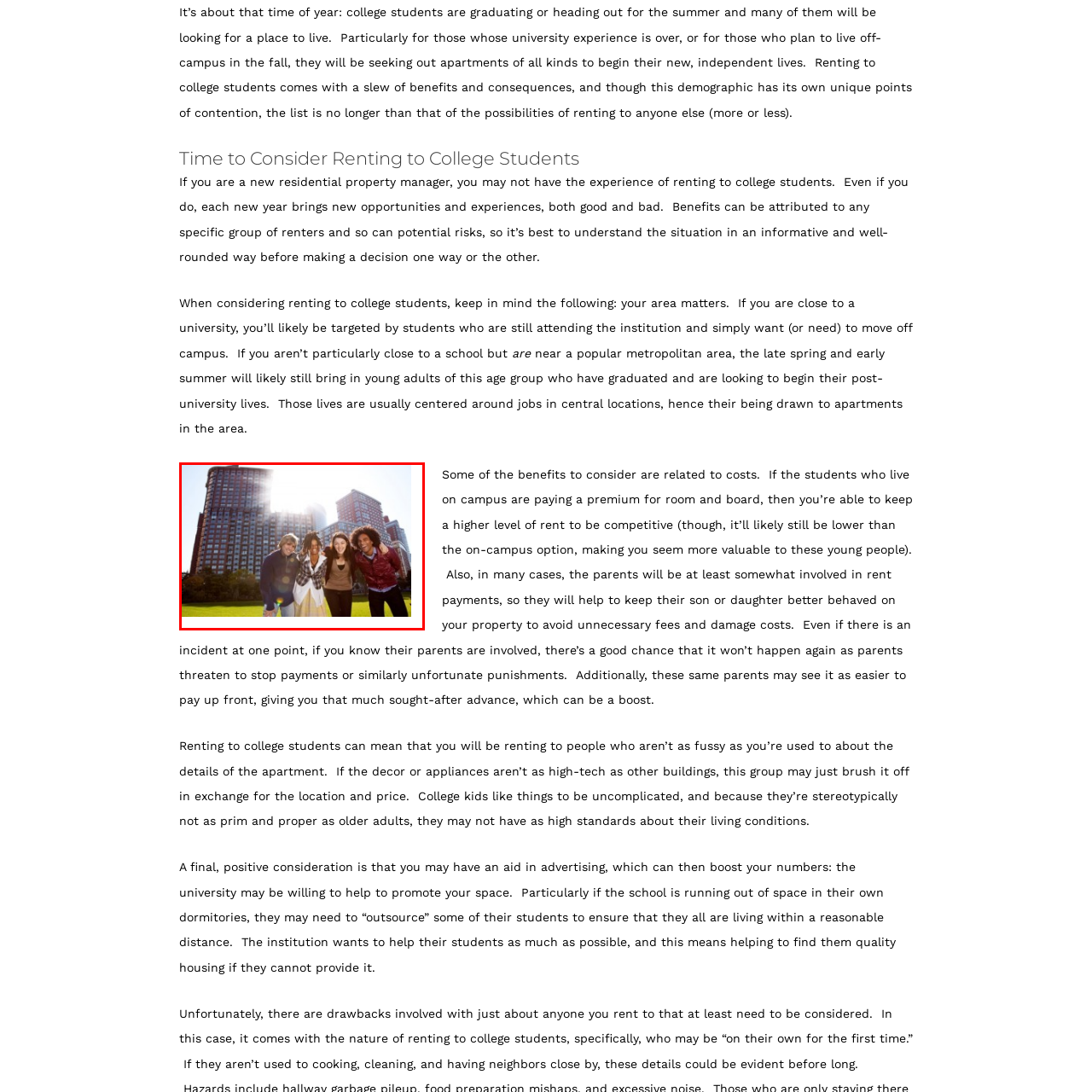What is the context of the image?
Review the content shown inside the red bounding box in the image and offer a detailed answer to the question, supported by the visual evidence.

The image captures the essence of new beginnings, reflecting the exciting transition that many college students experience as they graduate and embark on their independent lives, which is evident from the modern apartment buildings in the background.